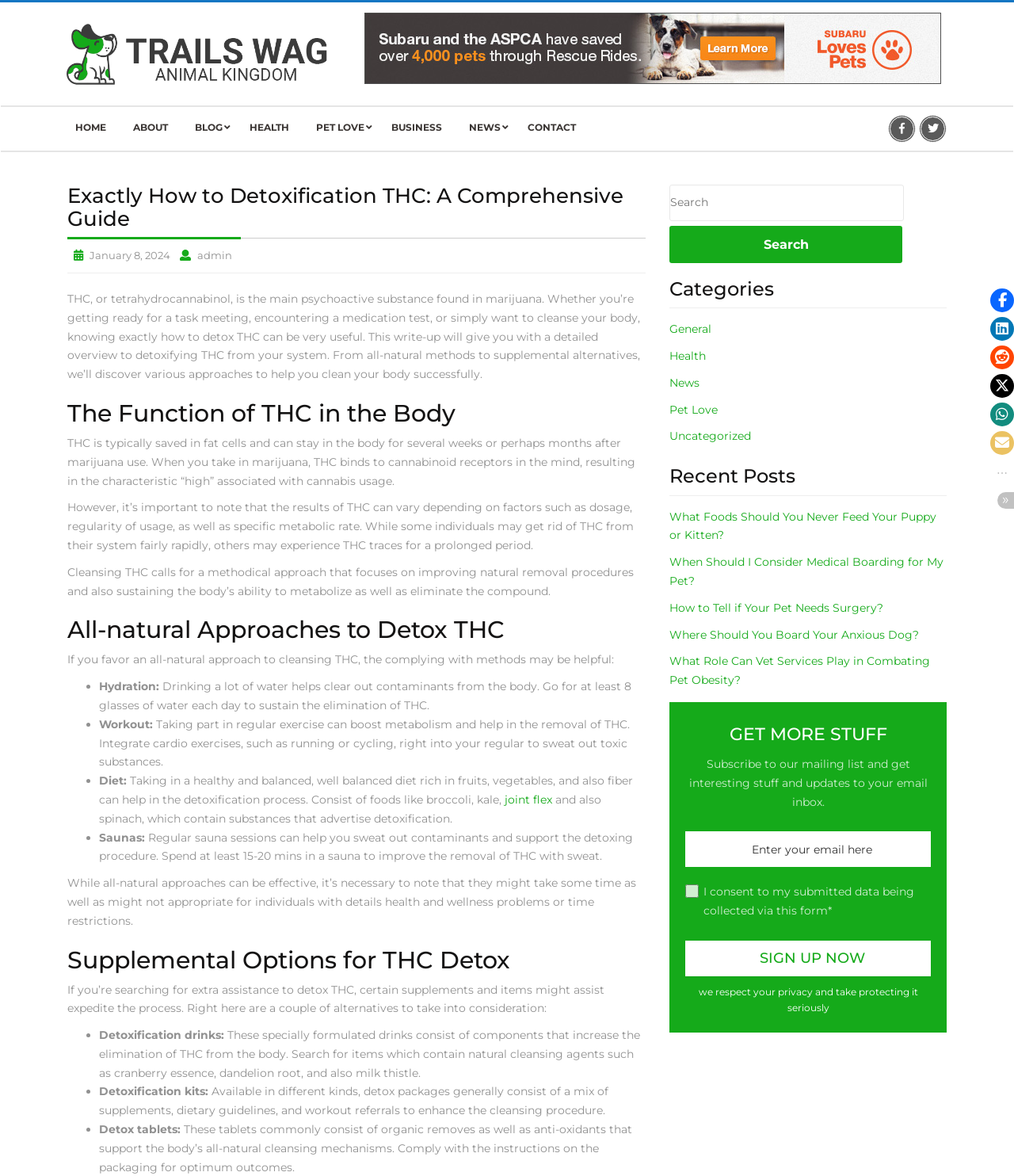Reply to the question with a single word or phrase:
What is the purpose of the search box?

Search the website